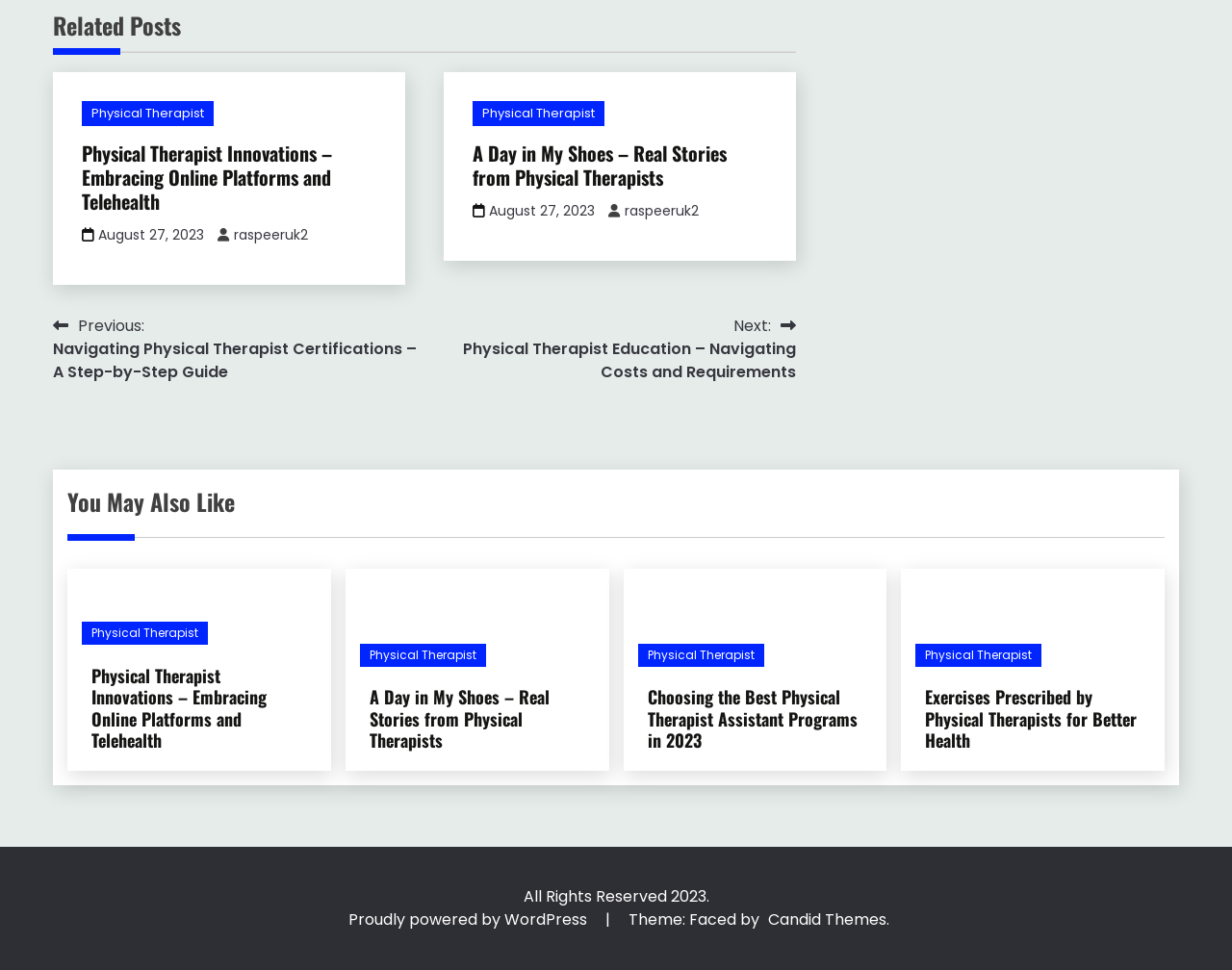Using the element description provided, determine the bounding box coordinates in the format (top-left x, top-left y, bottom-right x, bottom-right y). Ensure that all values are floating point numbers between 0 and 1. Element description: Candid Themes

[0.623, 0.936, 0.719, 0.959]